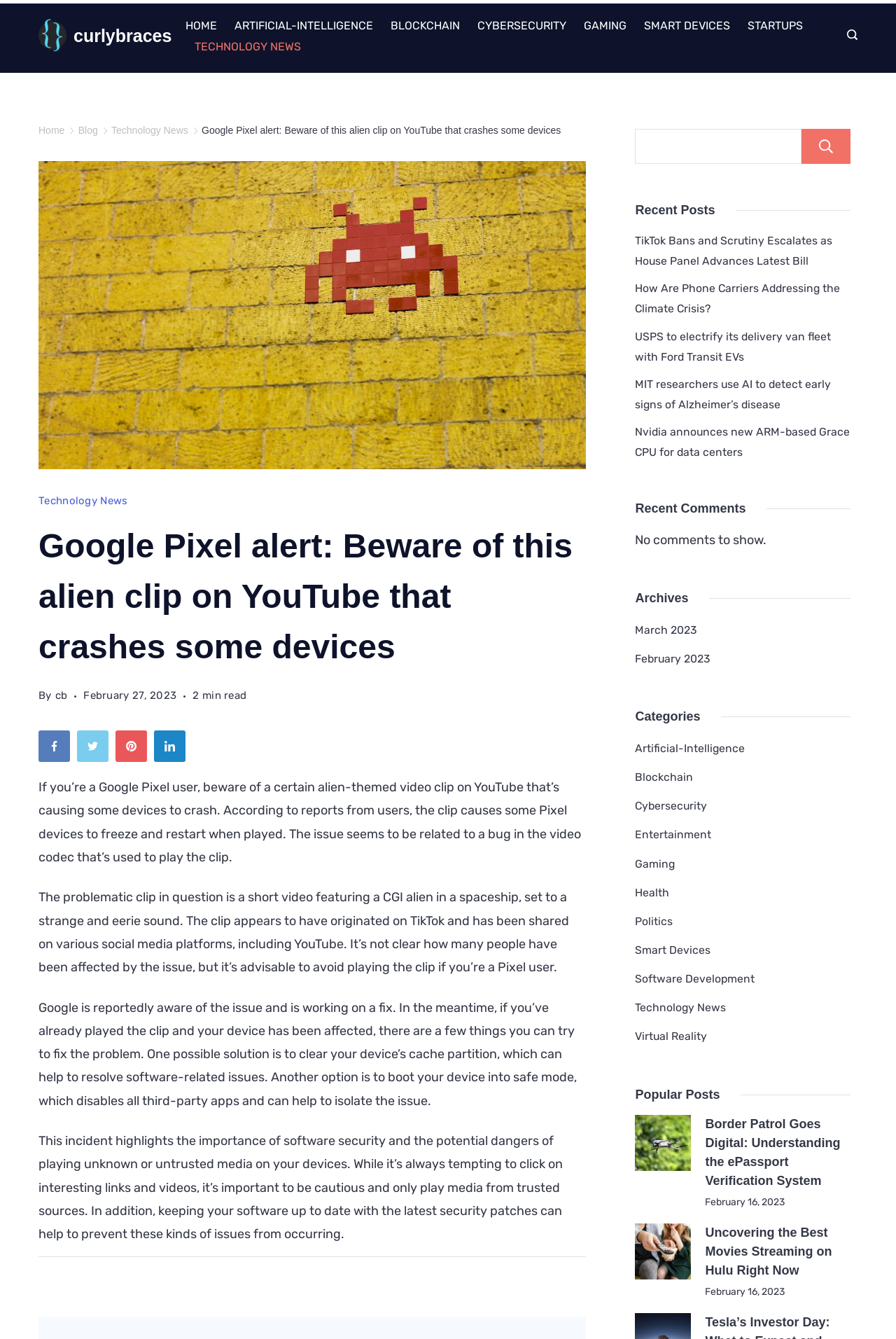Please determine the bounding box coordinates of the element's region to click for the following instruction: "Click the 'Find Out Why Homes & Buildings Settle' link".

None